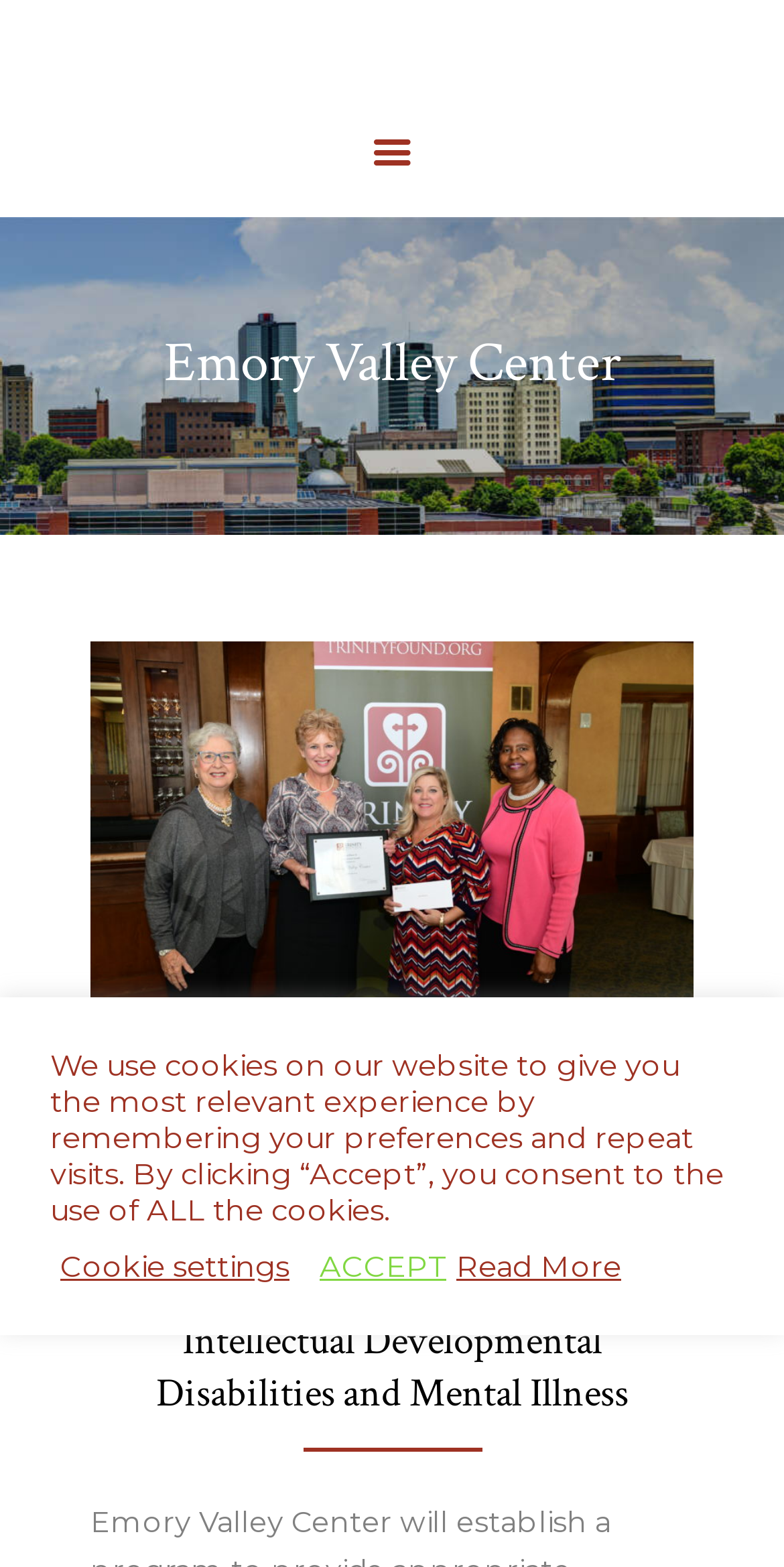Generate a comprehensive description of the webpage content.

The webpage is about Emory Valley Center, which is part of Trinity Health Foundation of East Tennessee. At the top left, there is a heading that displays the center's name. Below it, there is a row of links, including "HOME", "ABOUT", "2024 INITIATIVES", "GRANT PROCESS", "GRANTEES", "GOOD KNOX NETWORK", "NEWS", and "CONTACT US". These links are aligned horizontally and take up most of the top section of the page.

To the right of the top links, there is a small icon link with a symbol. Below the links, there is a large image that spans most of the page's width, with a heading "EMORY VALLEY CENTER" above it. The image is likely the center's logo or a related graphic.

Below the image, there is a longer heading that describes the center's purpose, which is to provide treatment and stabilization for individuals with intellectual developmental disabilities and mental illness.

At the bottom of the page, there is a notification about the use of cookies on the website. This notification includes a button to accept all cookies, a button to access cookie settings, and a link to read more about the cookies. To the right of this notification, there is another small icon link with a symbol.

Overall, the webpage has a simple and organized layout, with clear headings and concise text that provides information about Emory Valley Center and its purpose.